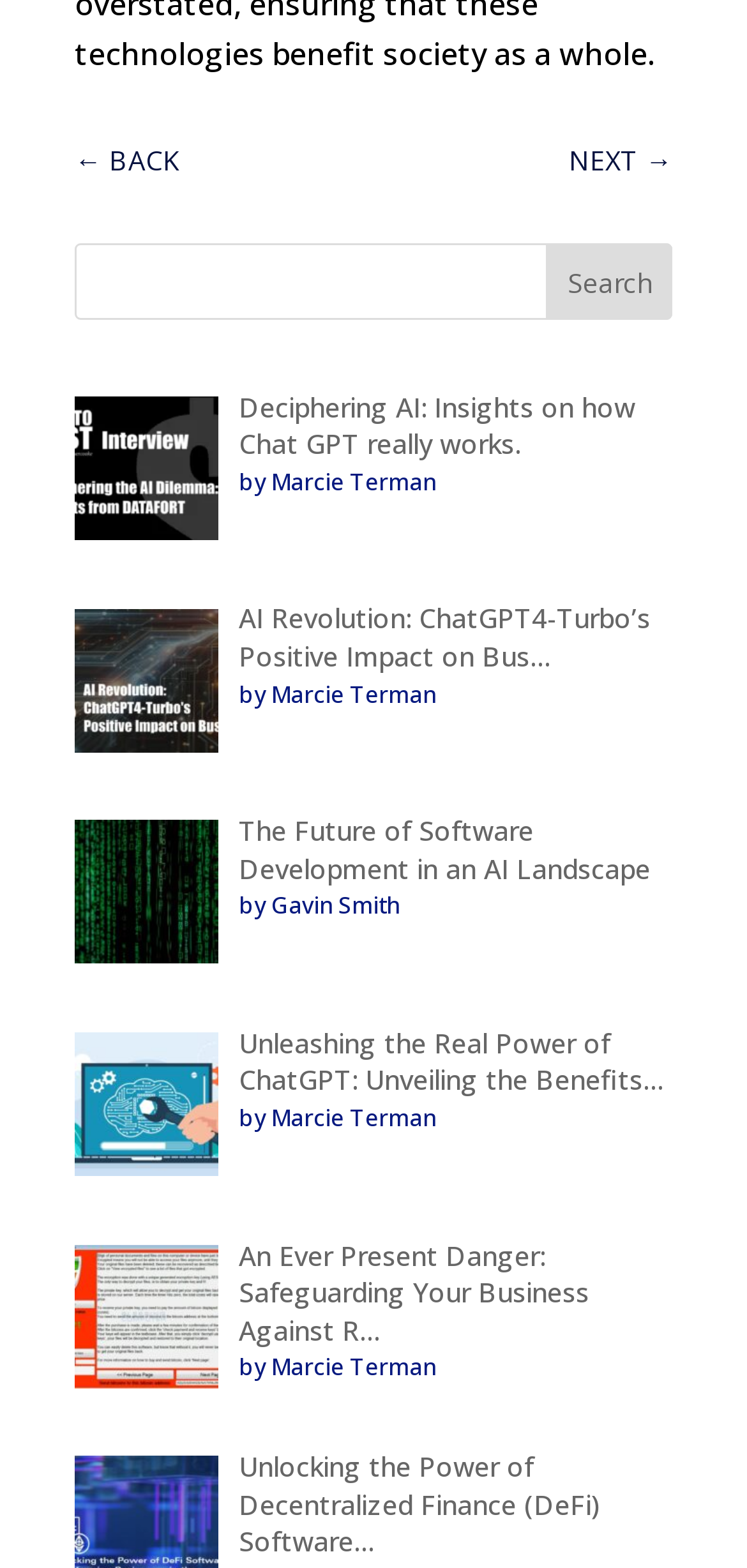Please answer the following question using a single word or phrase: 
How many links are on this webpage?

9